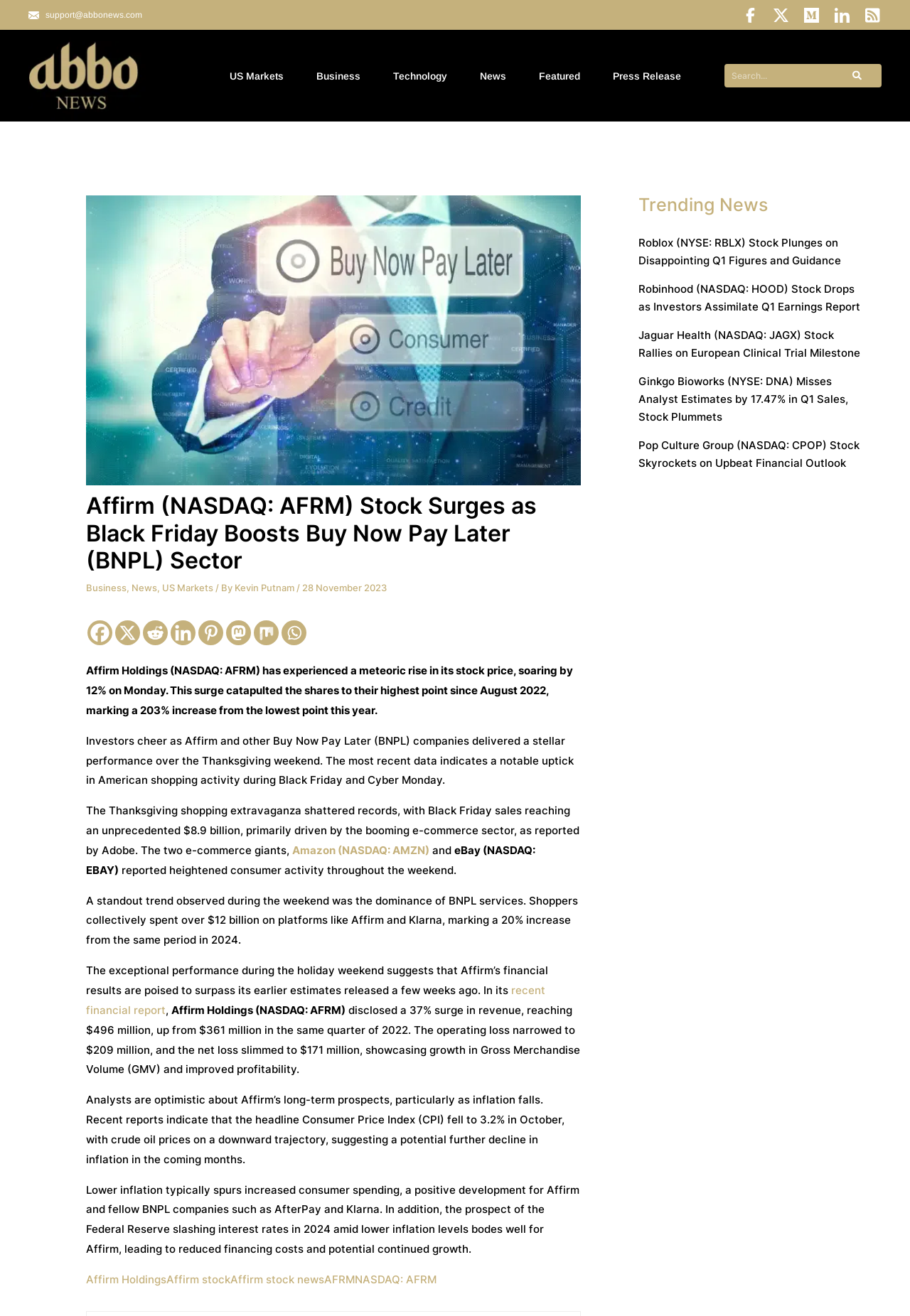Locate the bounding box coordinates of the area to click to fulfill this instruction: "Share on Facebook". The bounding box should be presented as four float numbers between 0 and 1, in the order [left, top, right, bottom].

[0.096, 0.471, 0.123, 0.49]